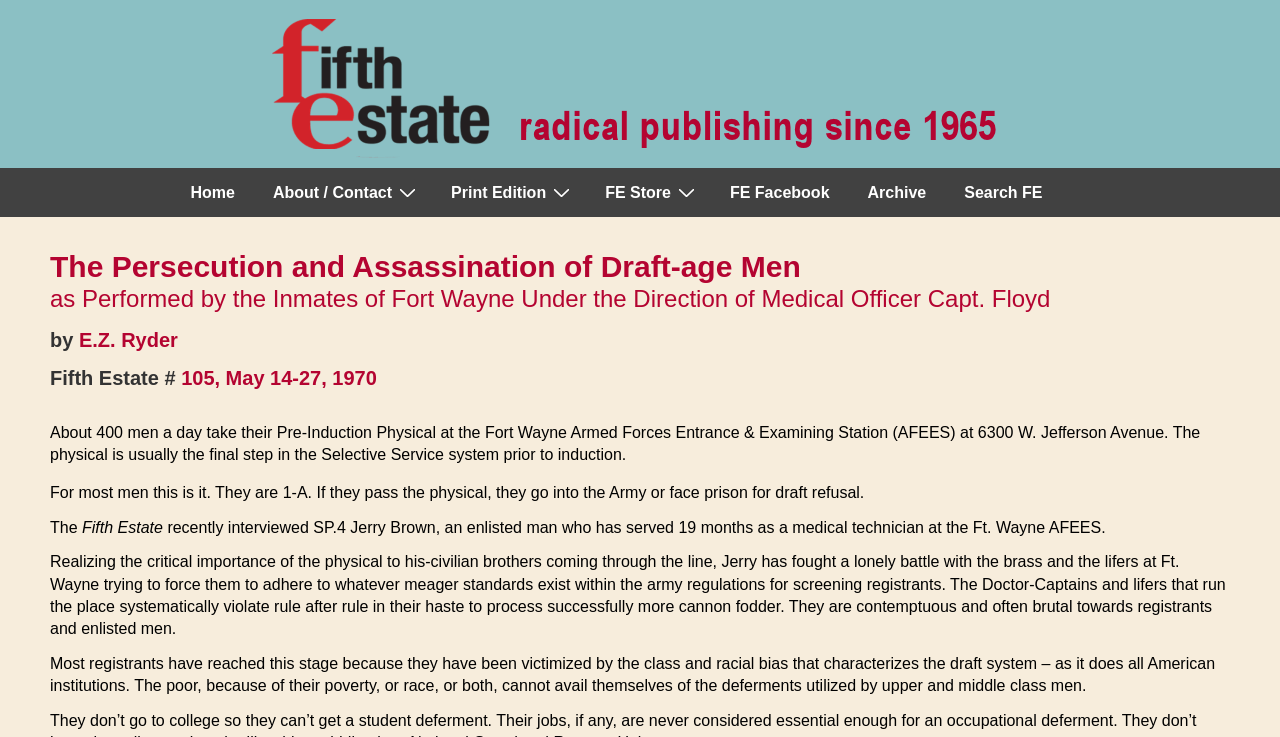Respond to the question below with a single word or phrase:
What is the topic of the article?

Draft system